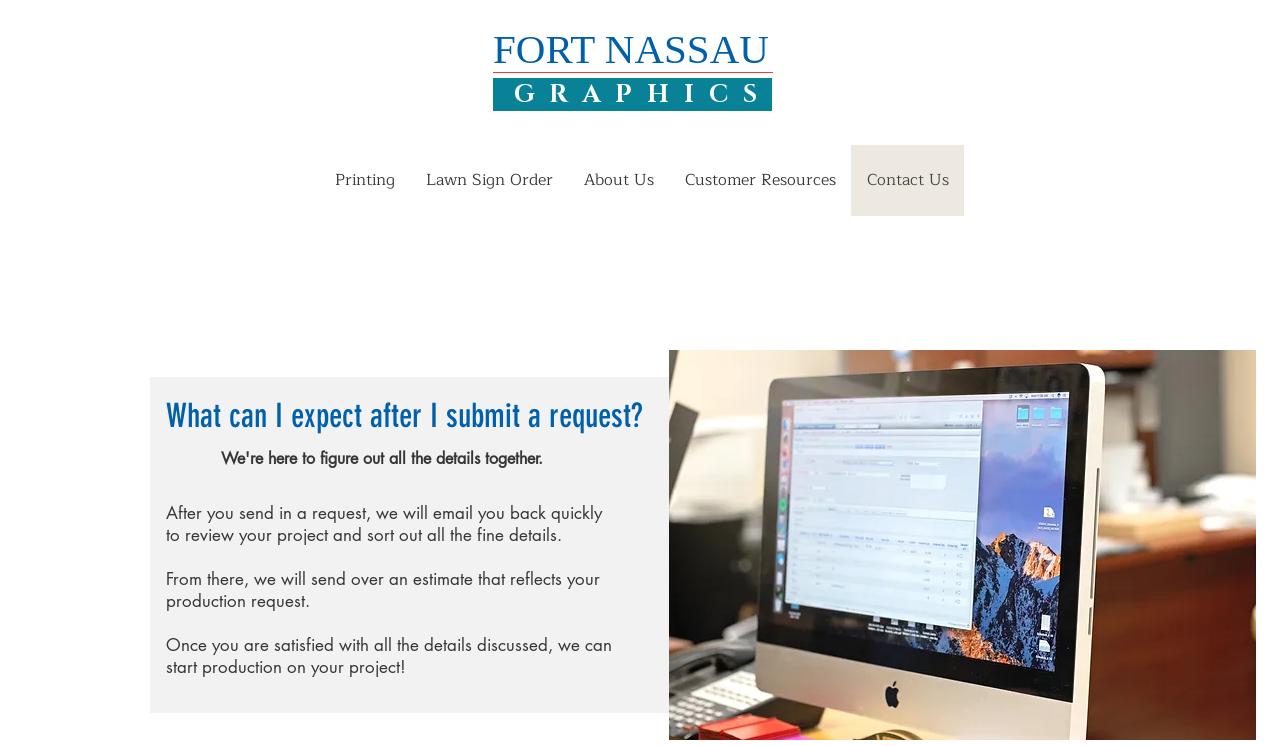Calculate the bounding box coordinates of the UI element given the description: "Lawn Sign Order".

[0.32, 0.194, 0.443, 0.29]